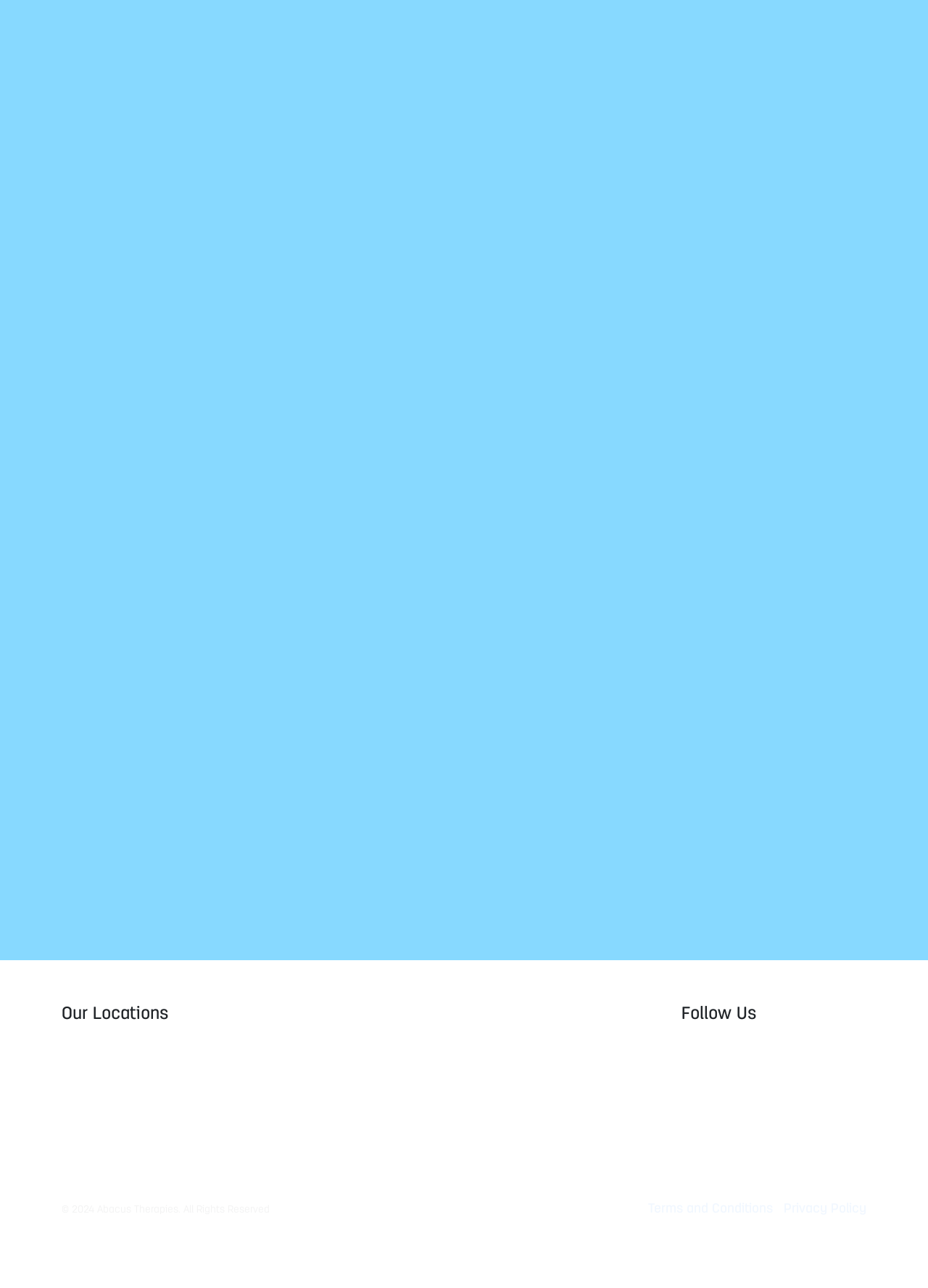What is the copyright year?
Refer to the screenshot and respond with a concise word or phrase.

2024